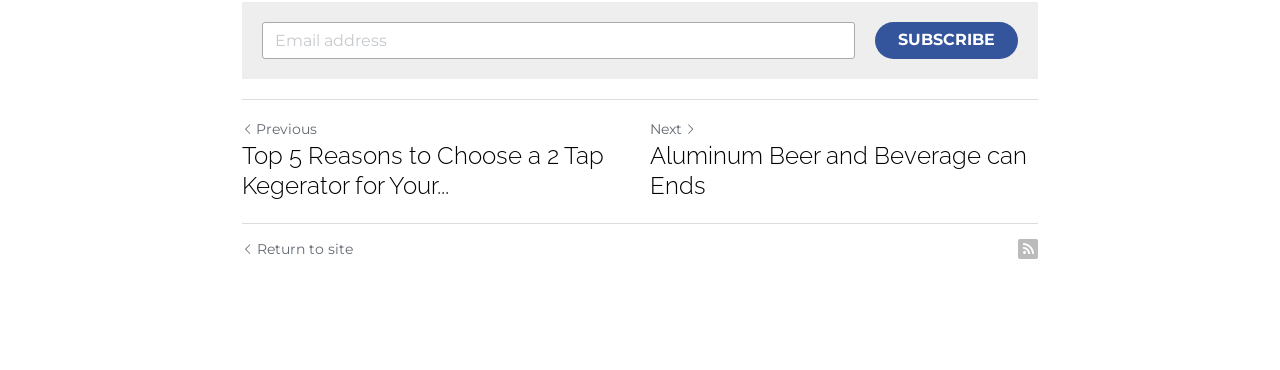Answer the question with a brief word or phrase:
How many links are there on the webpage?

6